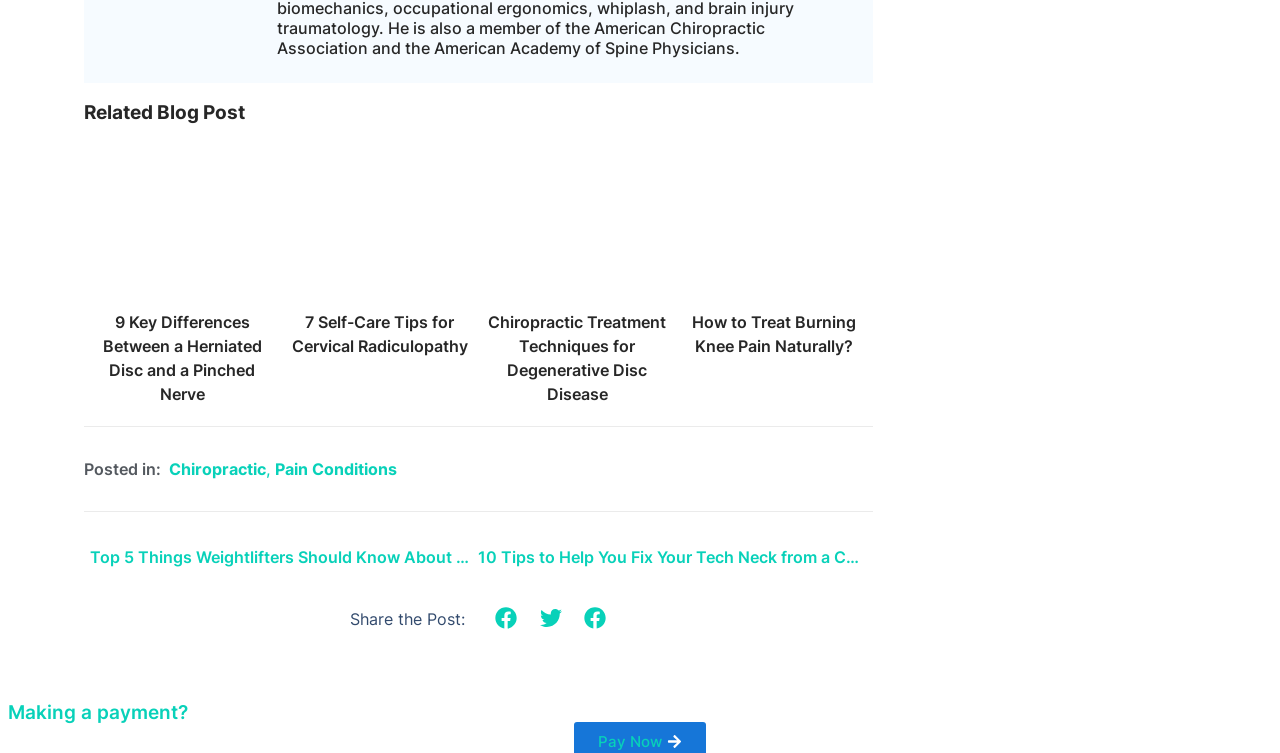Determine the bounding box coordinates in the format (top-left x, top-left y, bottom-right x, bottom-right y). Ensure all values are floating point numbers between 0 and 1. Identify the bounding box of the UI element described by: Pain Conditions

[0.215, 0.61, 0.31, 0.636]